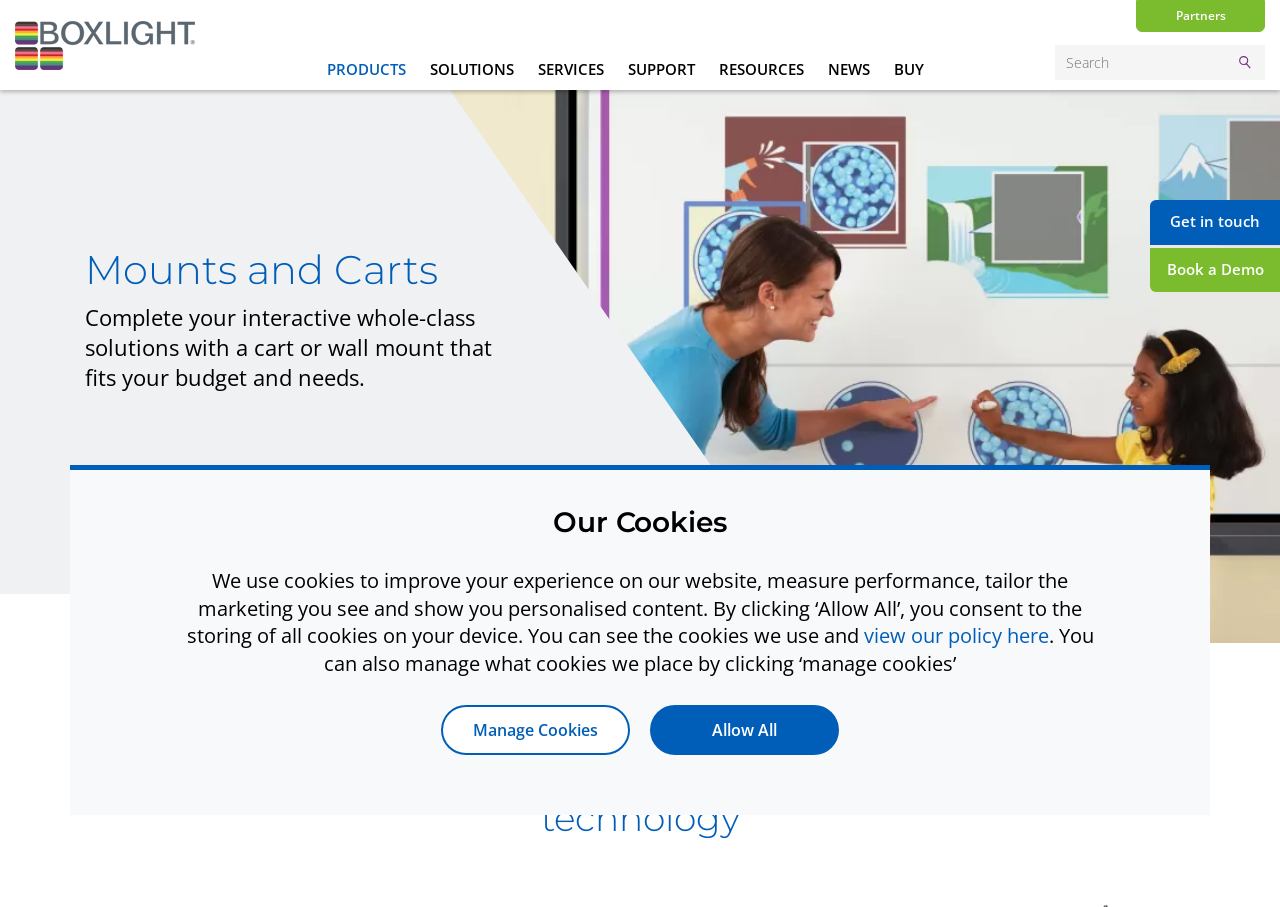Provide the bounding box coordinates of the section that needs to be clicked to accomplish the following instruction: "Get in touch."

[0.898, 0.221, 1.0, 0.27]